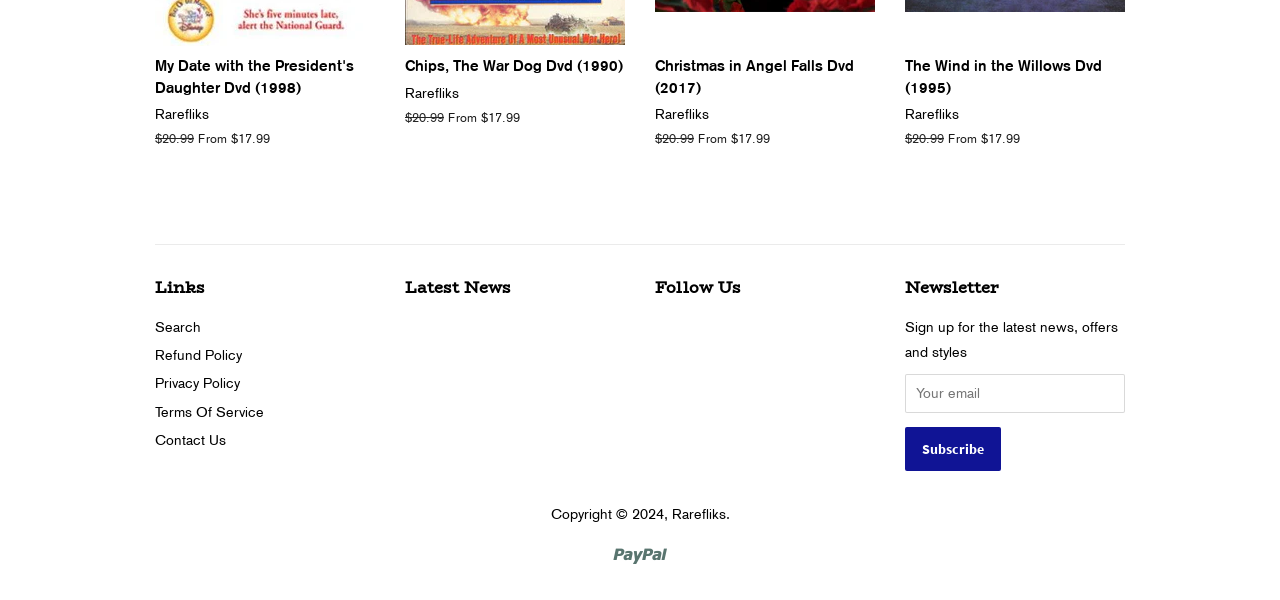Find the bounding box coordinates of the element to click in order to complete the given instruction: "Contact us."

[0.121, 0.72, 0.177, 0.746]